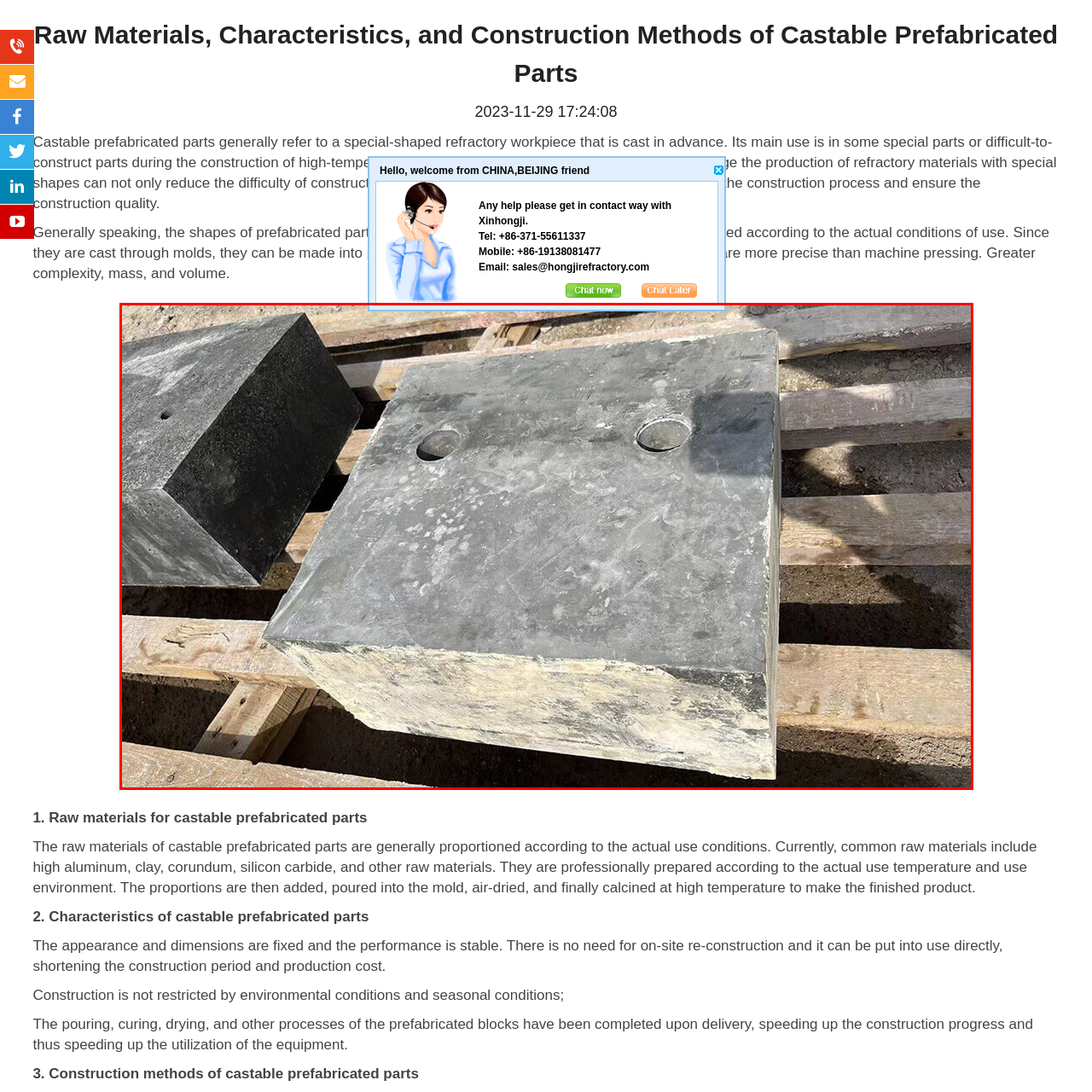Generate a meticulous caption for the image that is highlighted by the red boundary line.

The image showcases a pair of castable prefabricated parts, which are durable, specially shaped refractory workpieces known for their high-temperature resistance. These parts are designed with precision, featuring specific holes on their surfaces, likely for assembly or installation purposes. They are positioned on a wooden platform, emphasizing their robust construction and the detailed workmanship involved in their creation. Castable prefabricated parts are typically used in difficult-to-construct sections of high-temperature kilns, enhancing construction efficiency and improving overall quality. The image captures their surface texture and structural integrity, reflecting the materials used, such as high aluminum and silicon carbide, which contribute to their performance in extreme conditions.